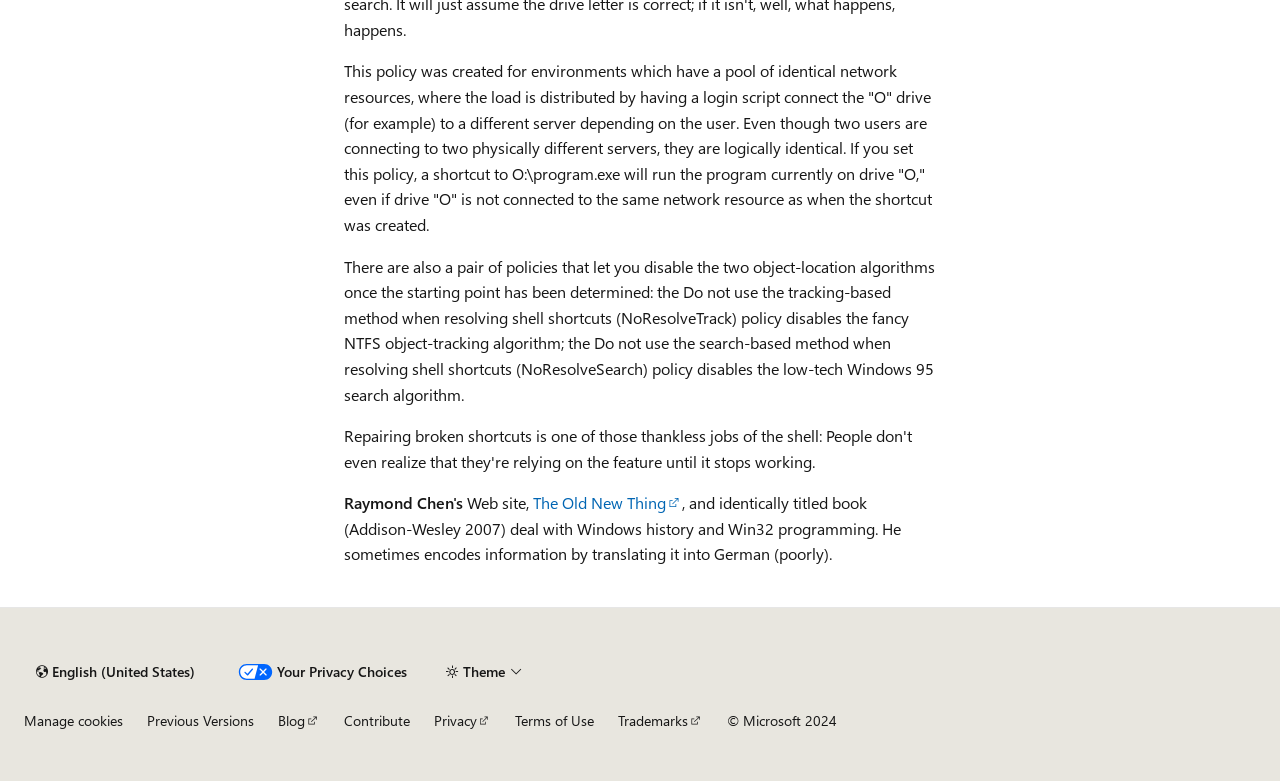Locate the bounding box coordinates of the clickable element to fulfill the following instruction: "Download WRobot". Provide the coordinates as four float numbers between 0 and 1 in the format [left, top, right, bottom].

None